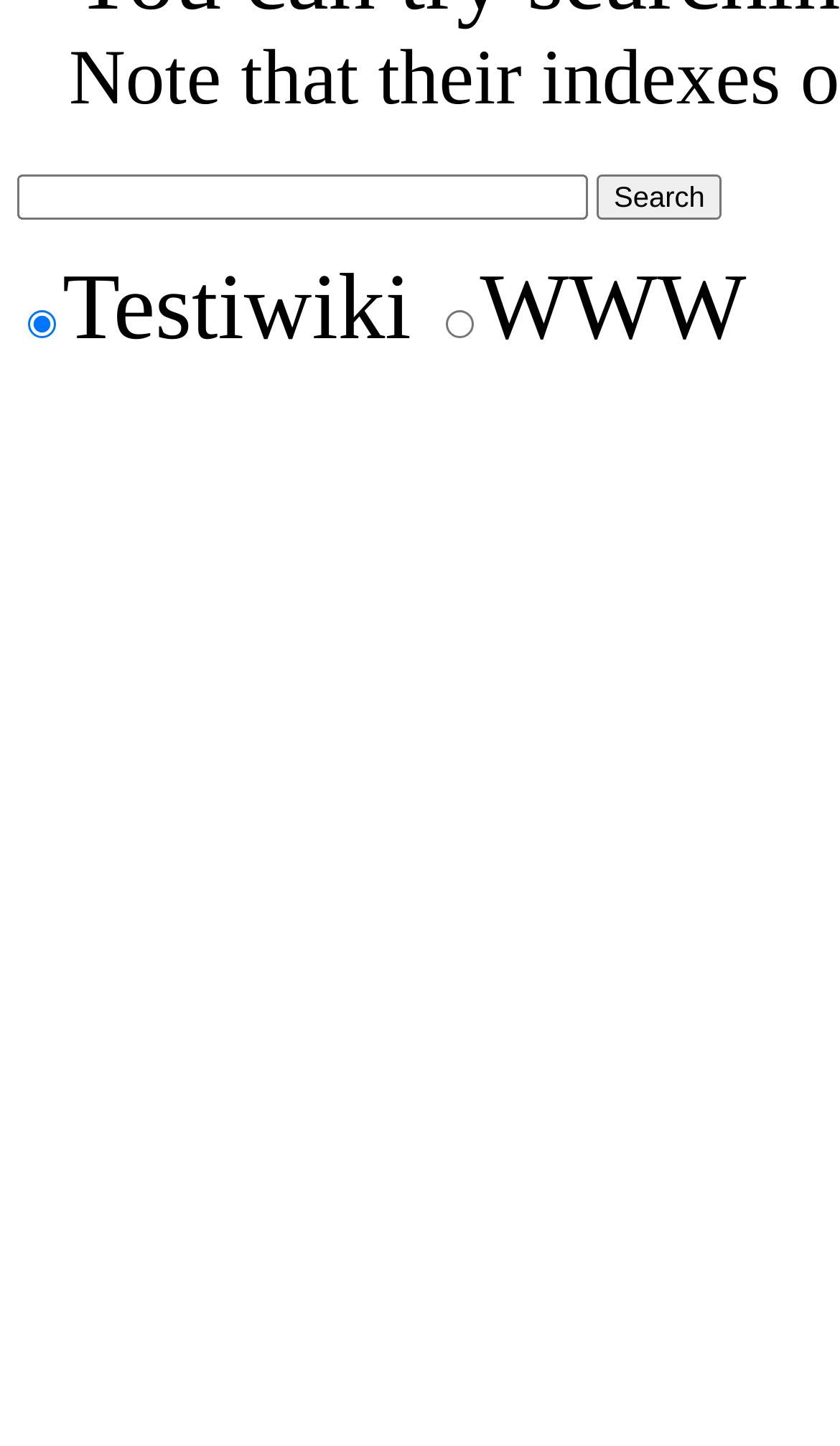Provide the bounding box coordinates for the UI element that is described as: "parent_node: WWW name="sitesearch"".

[0.53, 0.215, 0.564, 0.235]